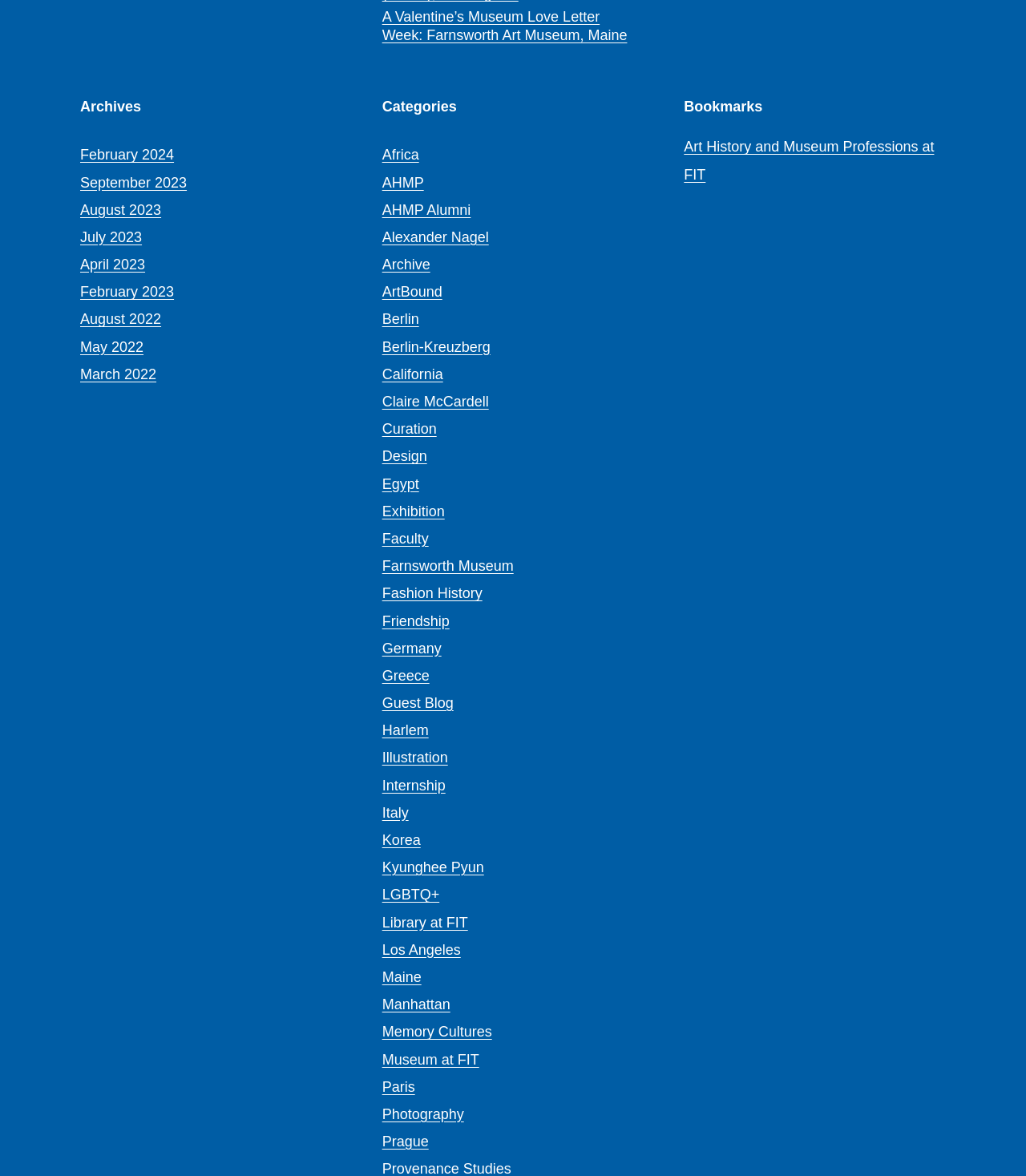What is the name of the institution mentioned in the link under the 'Bookmarks' heading?
From the image, respond with a single word or phrase.

FIT